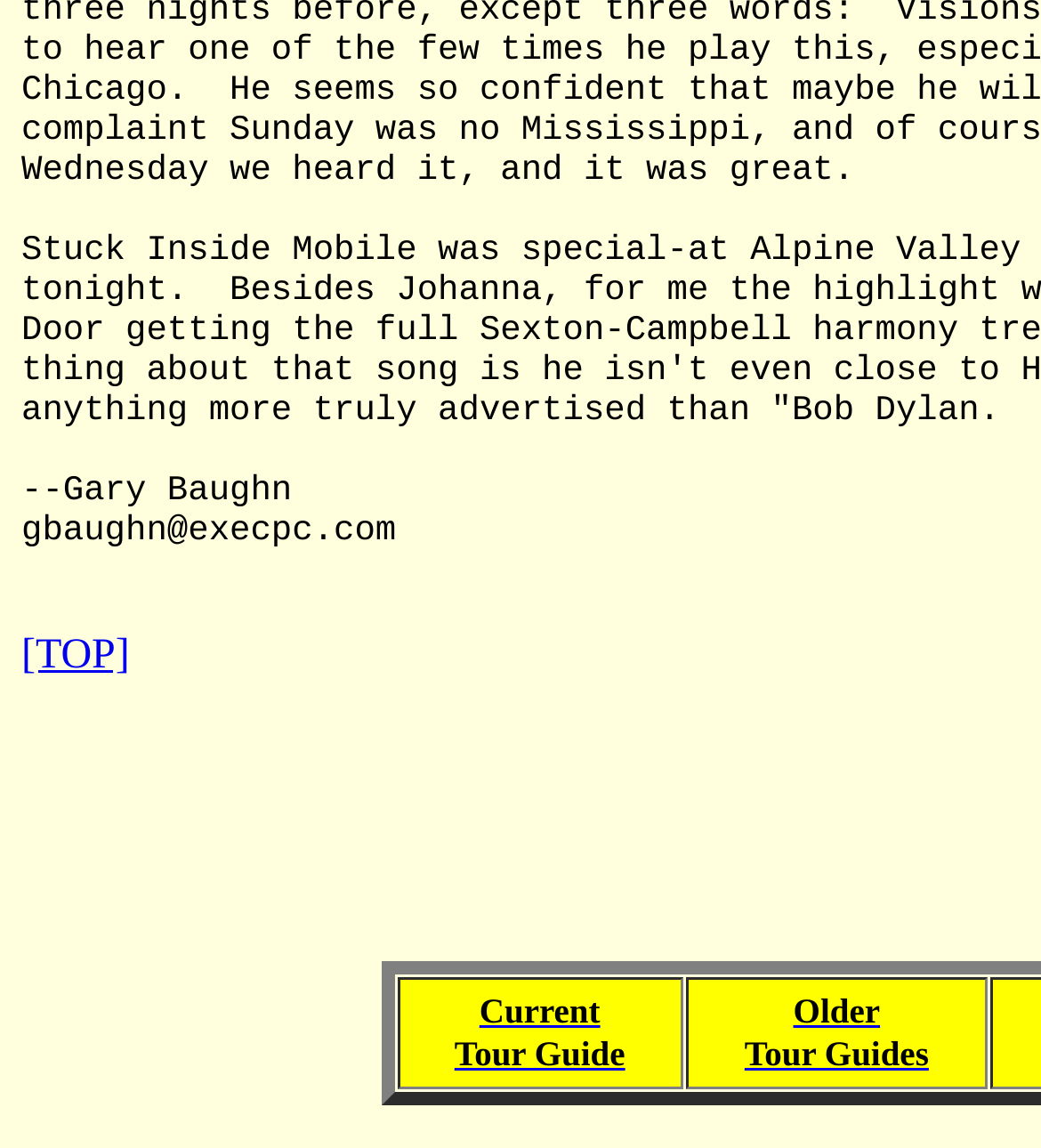For the element described, predict the bounding box coordinates as (top-left x, top-left y, bottom-right x, bottom-right y). All values should be between 0 and 1. Element description: Train with me!

None